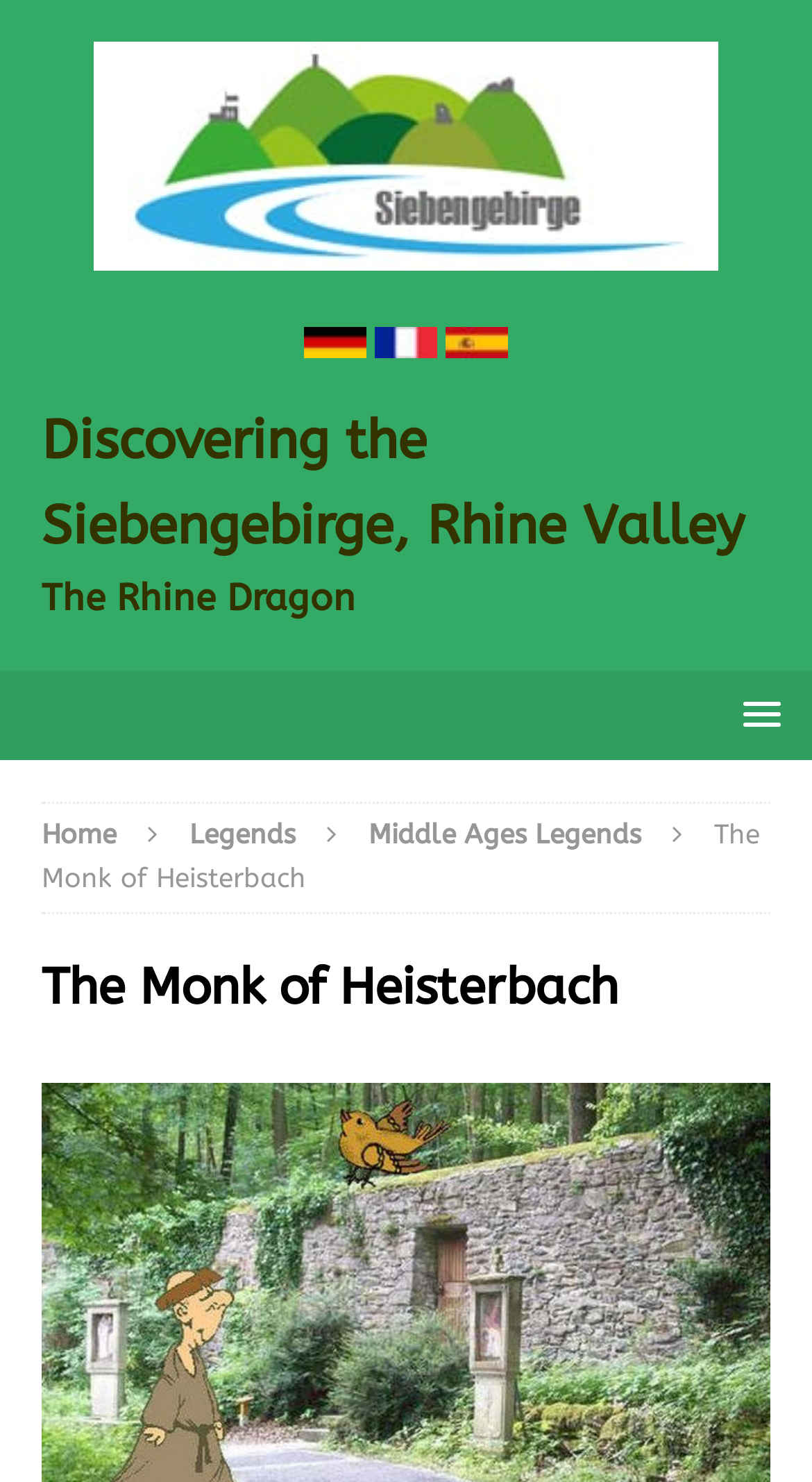What is the name of the monk being referred to?
Look at the image and provide a detailed response to the question.

I looked at the heading element with the text 'The Monk of Heisterbach' and extracted the name of the monk being referred to, which is The Monk of Heisterbach.